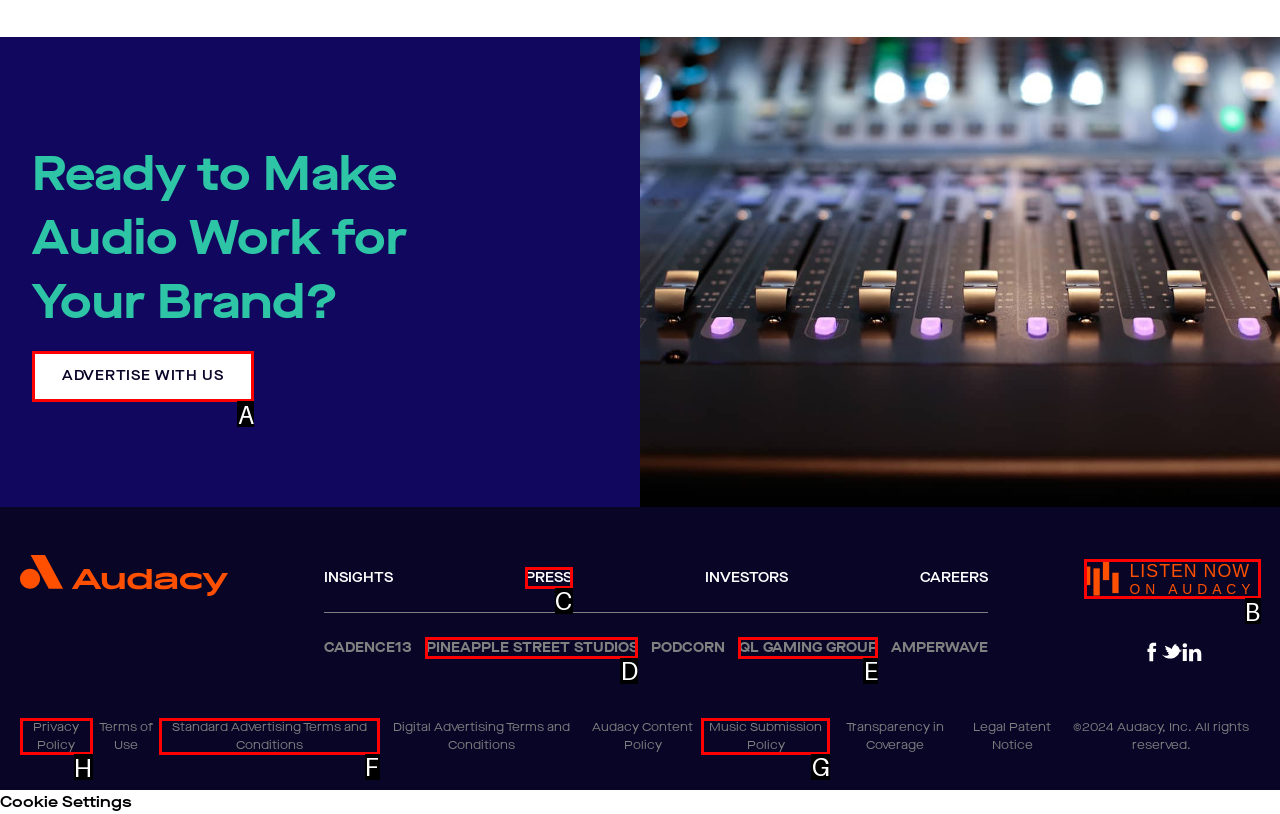Select the proper UI element to click in order to perform the following task: View 'Privacy Policy'. Indicate your choice with the letter of the appropriate option.

H